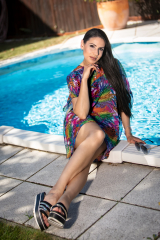Provide a thorough description of the image, including all visible elements.

In this vibrant summer scene, a woman relaxes elegantly by a sparkling blue pool, embodying the spirit of leisure and style. She wears a colorful tunic that showcases a dynamic array of hues, reflecting the lively atmosphere of summer. Her long, flowing hair cascades over one shoulder, effortlessly complementing the relaxed vibe of her ensemble. The contemporary sandals accentuate her casual yet chic aesthetic as she poses comfortably against the poolside. The setting, complete with lush greenery and a terracotta pot, enhances the sense of a serene garden oasis, ideal for enjoying warm sunny days. This image captures the essence of summer fashion—light, colorful, and effortlessly stylish.